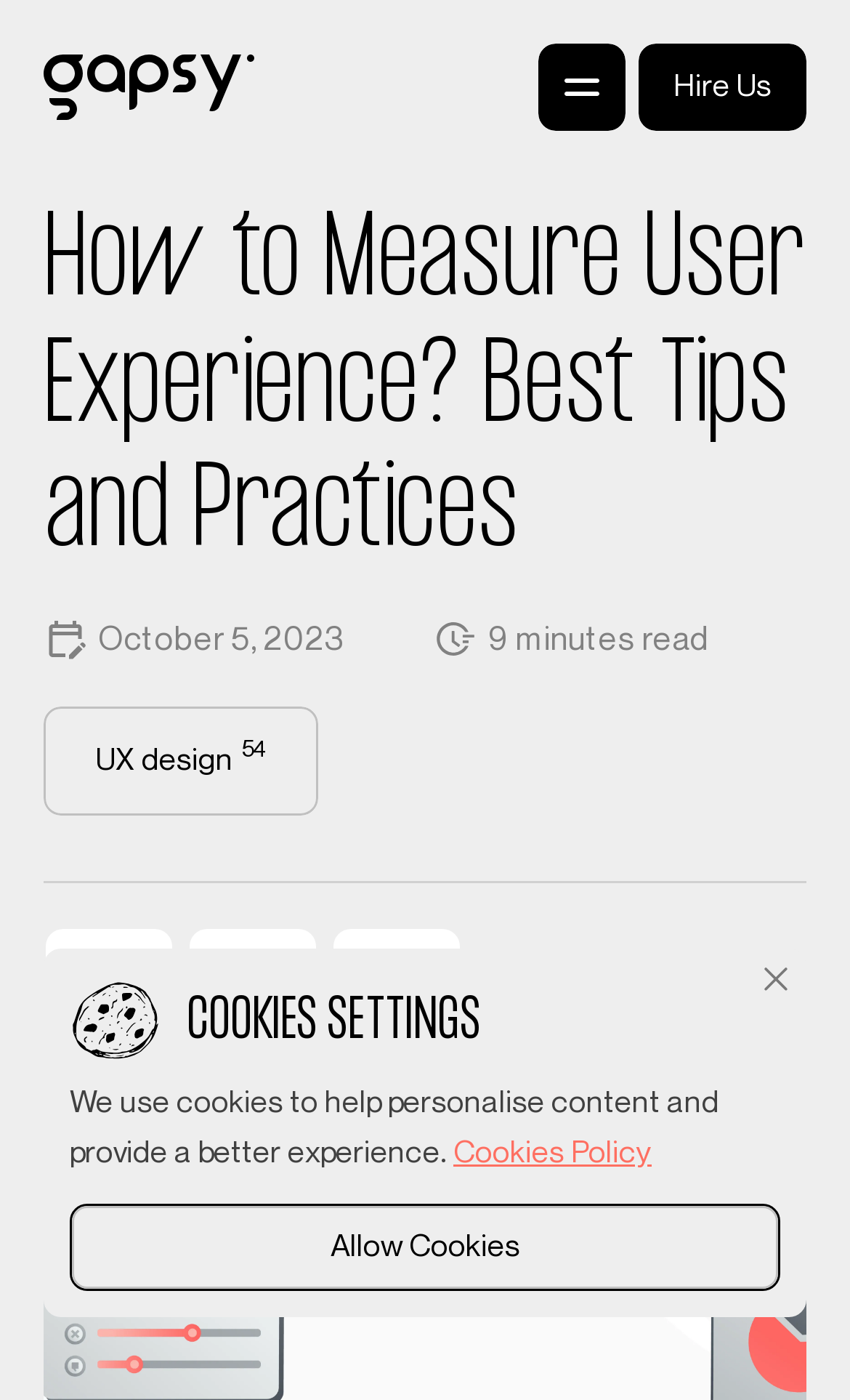Could you identify the text that serves as the heading for this webpage?

How to Measure User Experience? Best Tips and Practices